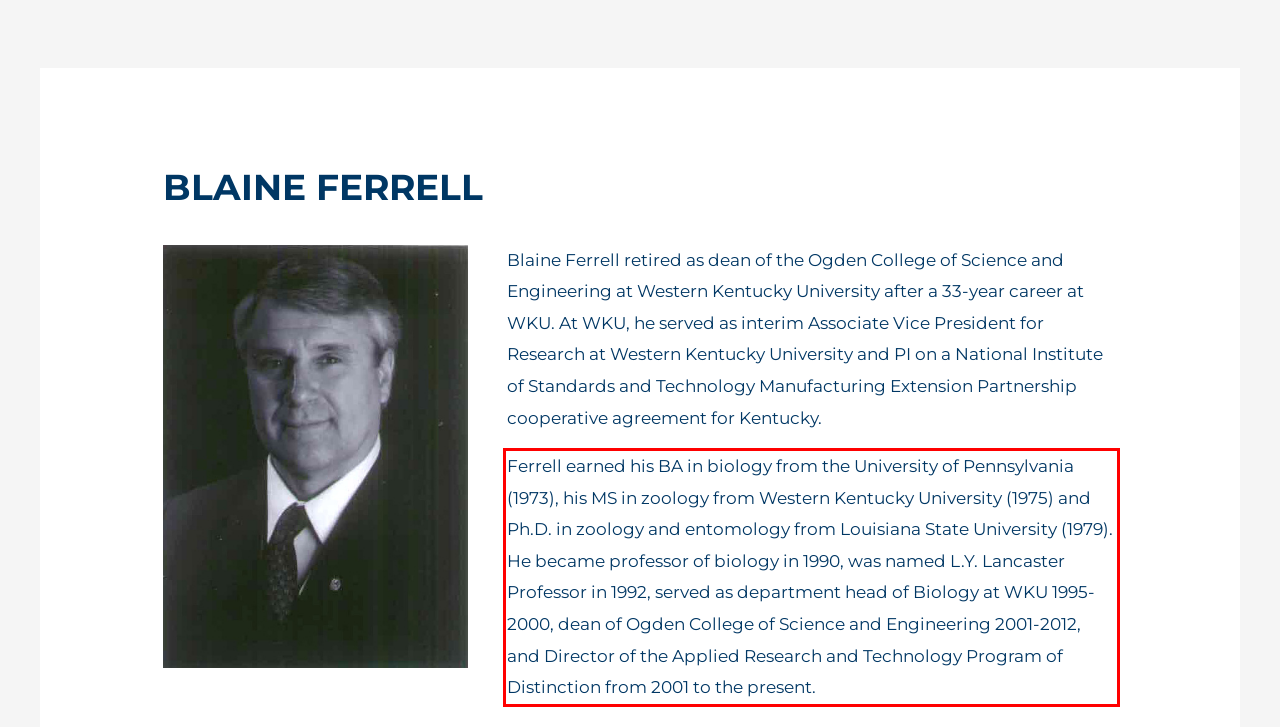Look at the screenshot of the webpage, locate the red rectangle bounding box, and generate the text content that it contains.

Ferrell earned his BA in biology from the University of Pennsylvania (1973), his MS in zoology from Western Kentucky University (1975) and Ph.D. in zoology and entomology from Louisiana State University (1979). He became professor of biology in 1990, was named L.Y. Lancaster Professor in 1992, served as department head of Biology at WKU 1995-2000, dean of Ogden College of Science and Engineering 2001-2012, and Director of the Applied Research and Technology Program of Distinction from 2001 to the present.